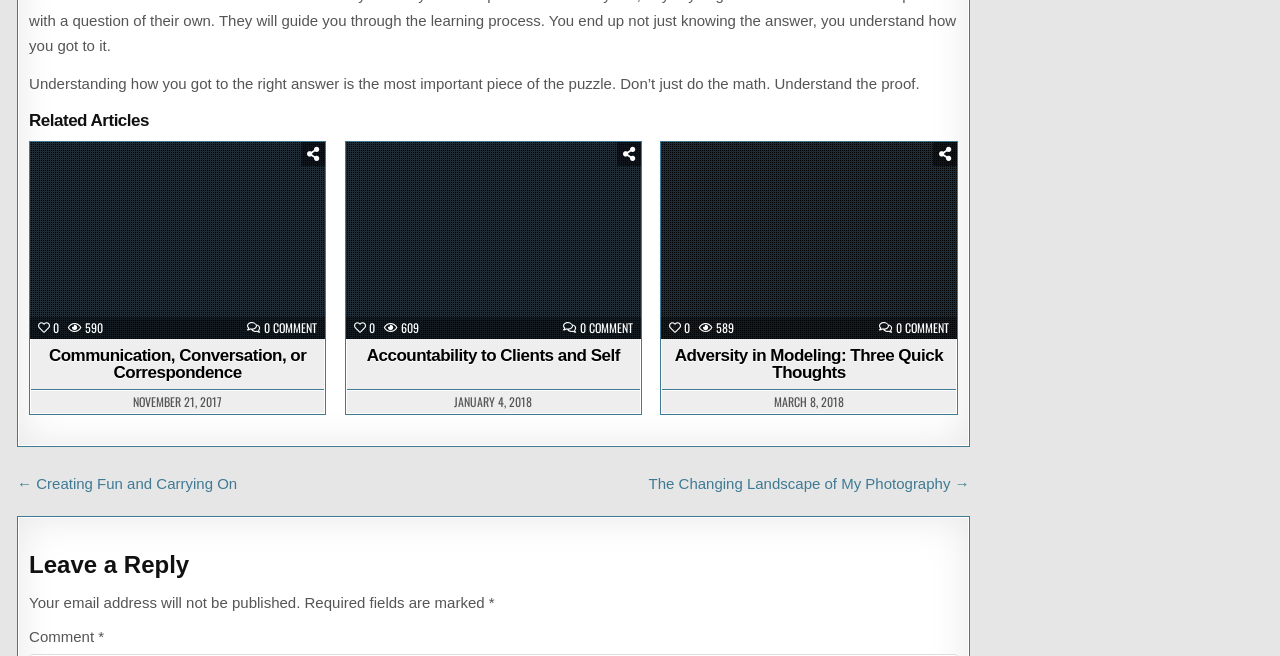Locate the bounding box coordinates of the clickable element to fulfill the following instruction: "View the 'Accountability to Clients and Self' article". Provide the coordinates as four float numbers between 0 and 1 in the format [left, top, right, bottom].

[0.271, 0.517, 0.5, 0.593]